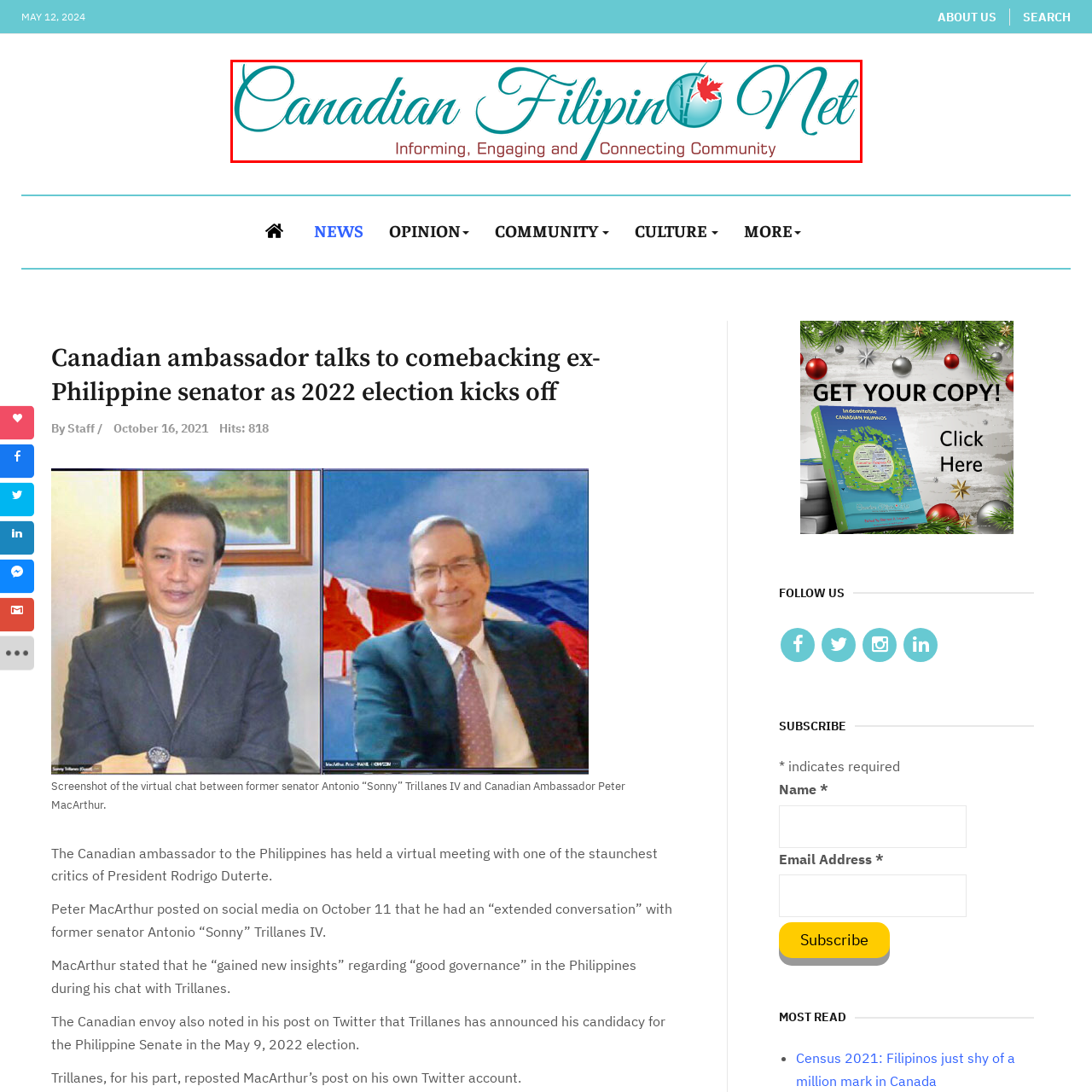Explain comprehensively what is shown in the image marked by the red outline.

The image features the logo of Canadian Filipino Net, which prominently displays the brand name in stylized, turquoise font. Accompanying the main title is a globe graphic, enhanced with a red maple leaf, symbolizing the connection between Canada and the Filipino community. Beneath the logo, the tagline "Informing, Engaging and Connecting Community" is inscribed in a complementary reddish font, emphasizing the organization’s commitment to serving and connecting the Filipino diaspora in Canada. The overall design conveys a sense of inclusivity and cultural connection, reflecting the organization's mission.